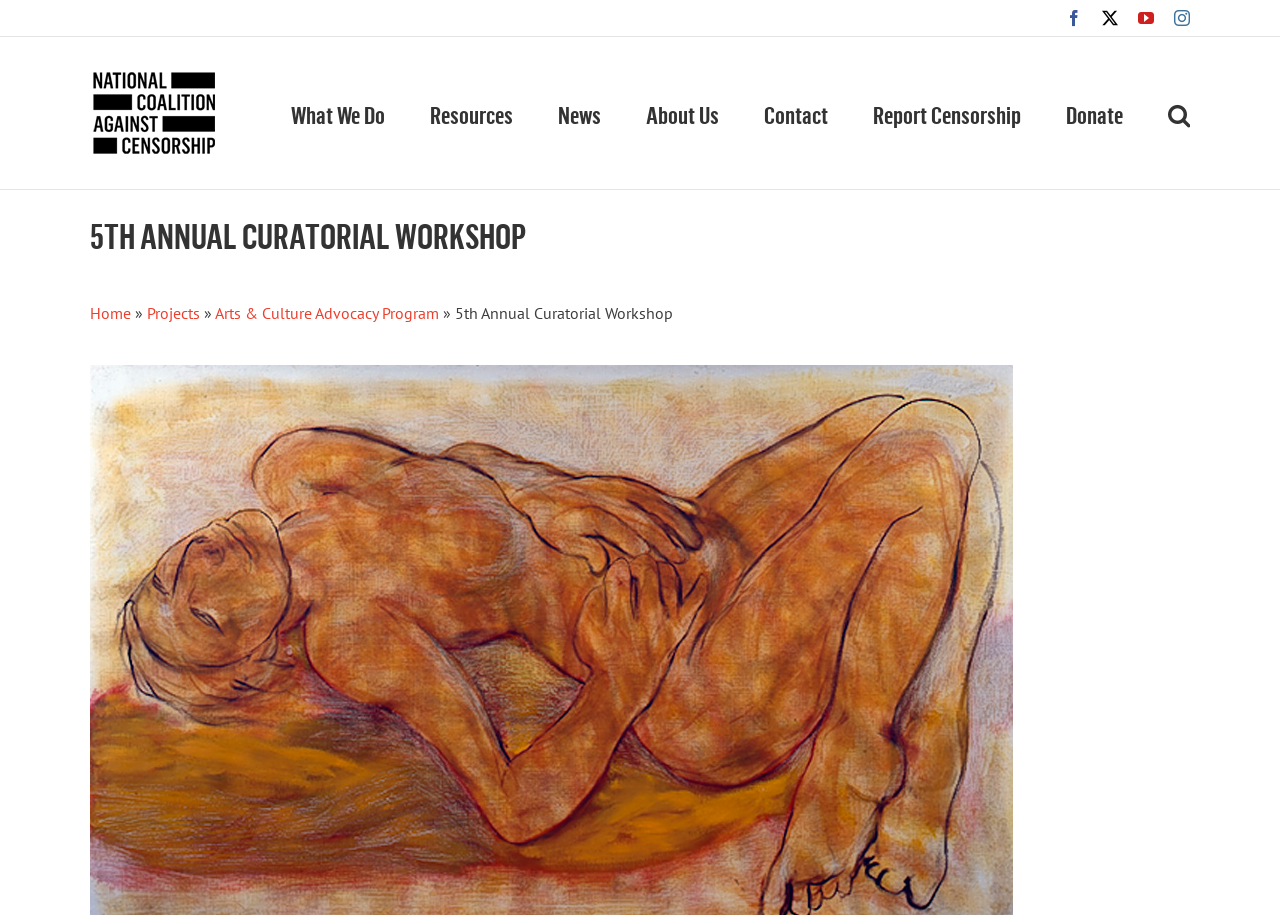Could you locate the bounding box coordinates for the section that should be clicked to accomplish this task: "Visit Home".

[0.07, 0.331, 0.102, 0.353]